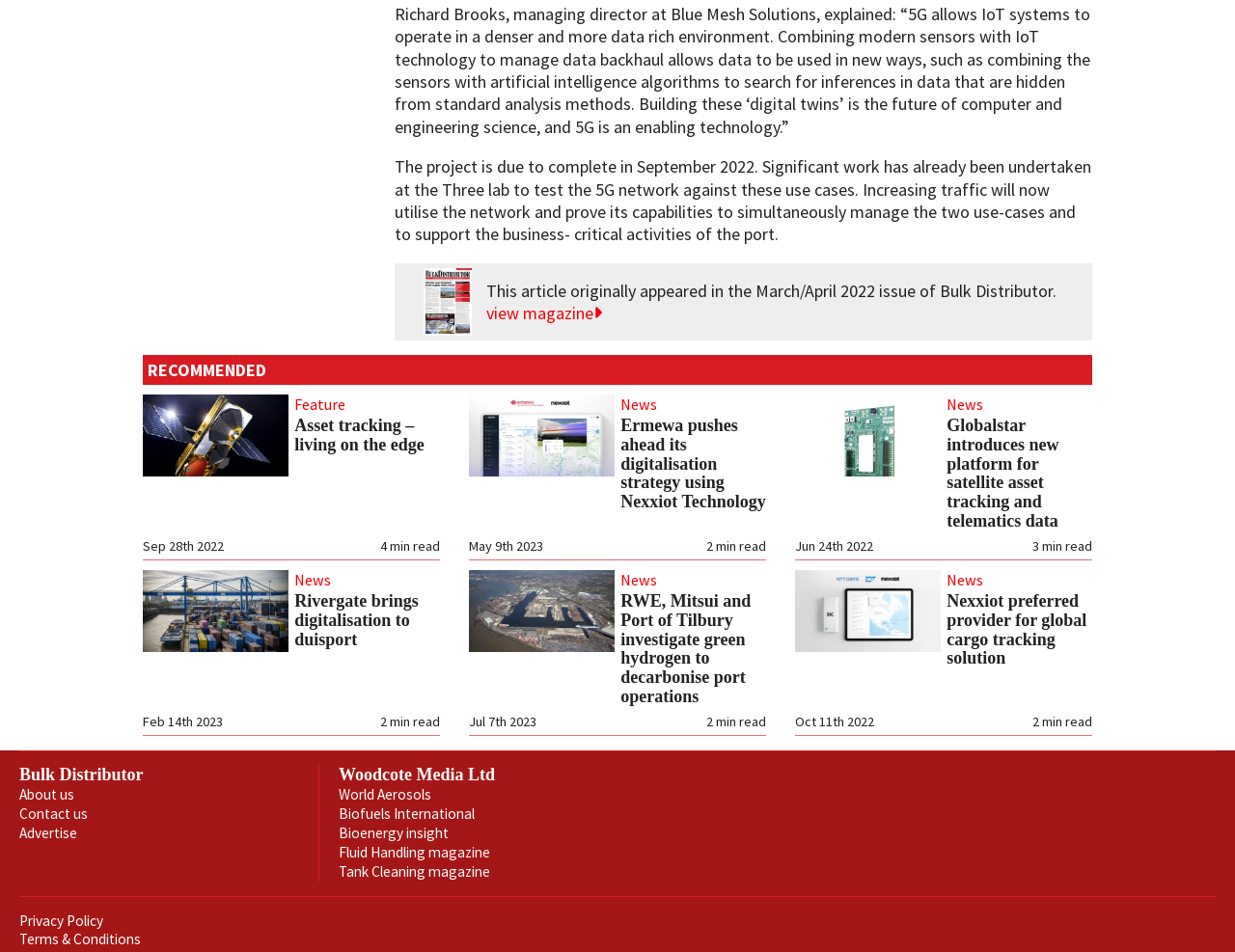How many minutes does it take to read the article about Nexxiot preferred provider for global cargo tracking solution?
Look at the image and answer with only one word or phrase.

min read